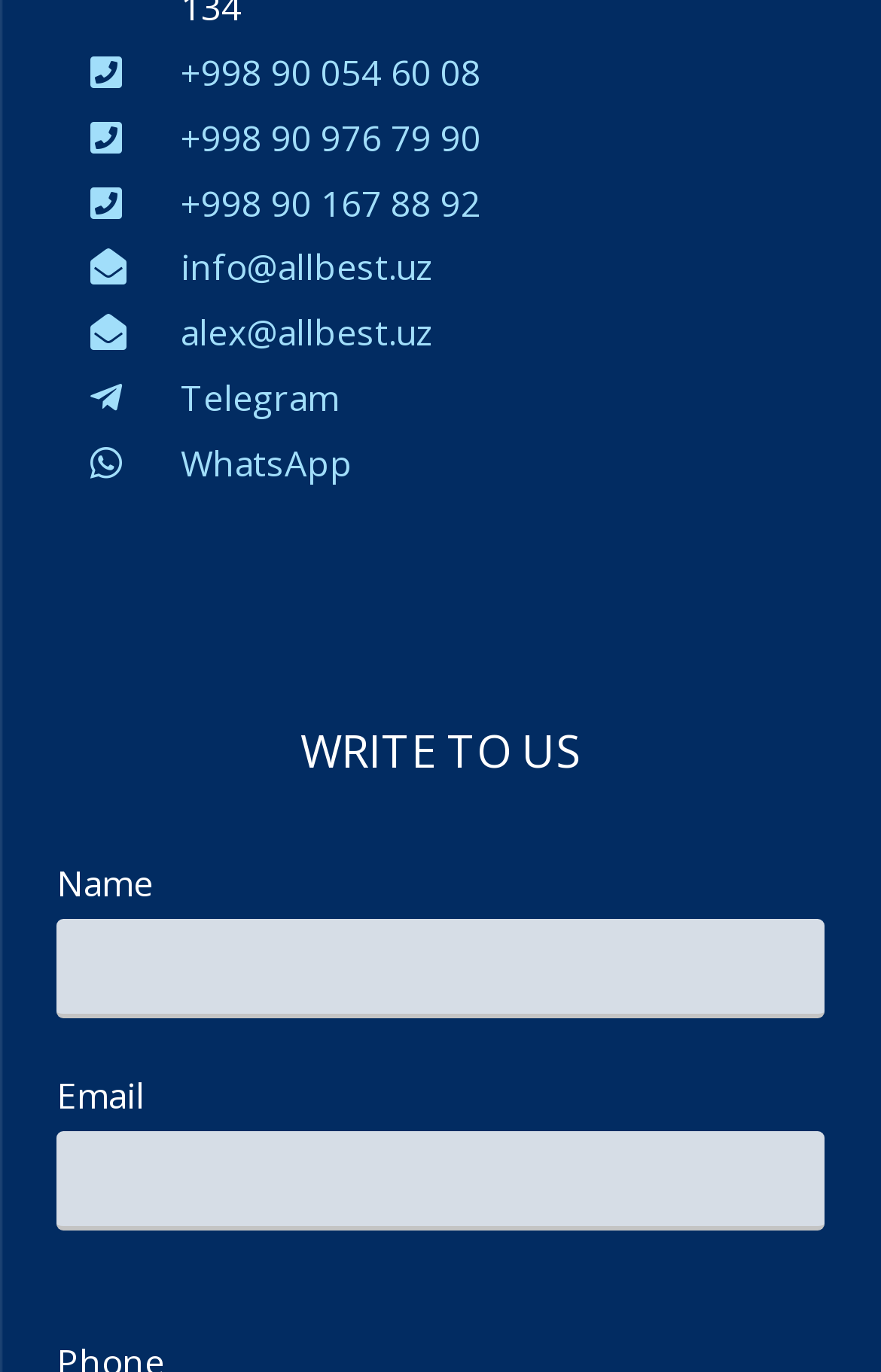How many social media platforms are linked?
Refer to the screenshot and deliver a thorough answer to the question presented.

The webpage links to 2 social media platforms, namely Telegram and WhatsApp, as indicated by the link elements with corresponding text.